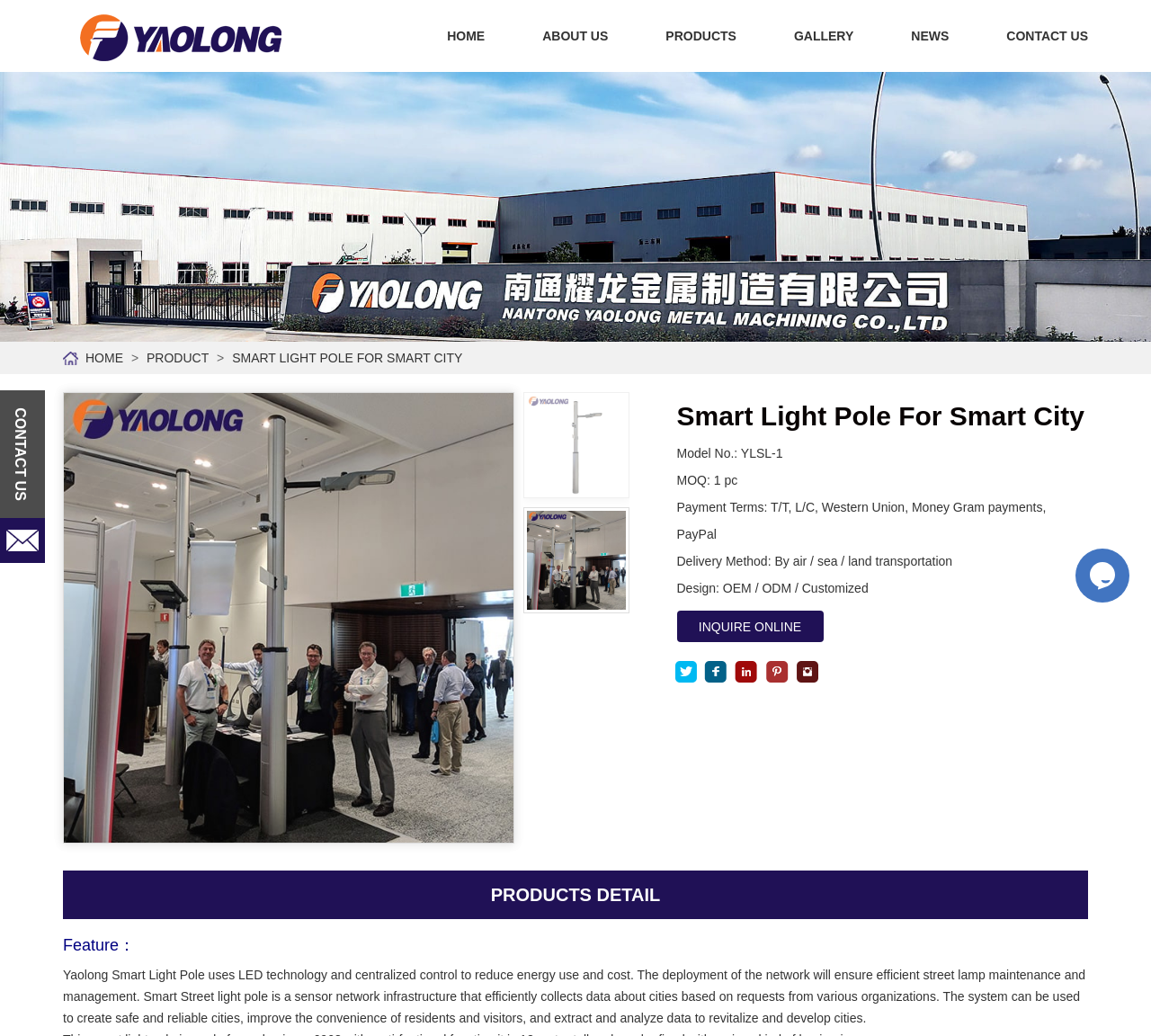Kindly determine the bounding box coordinates for the area that needs to be clicked to execute this instruction: "click the CONTACT US link".

[0.865, 0.019, 0.945, 0.05]